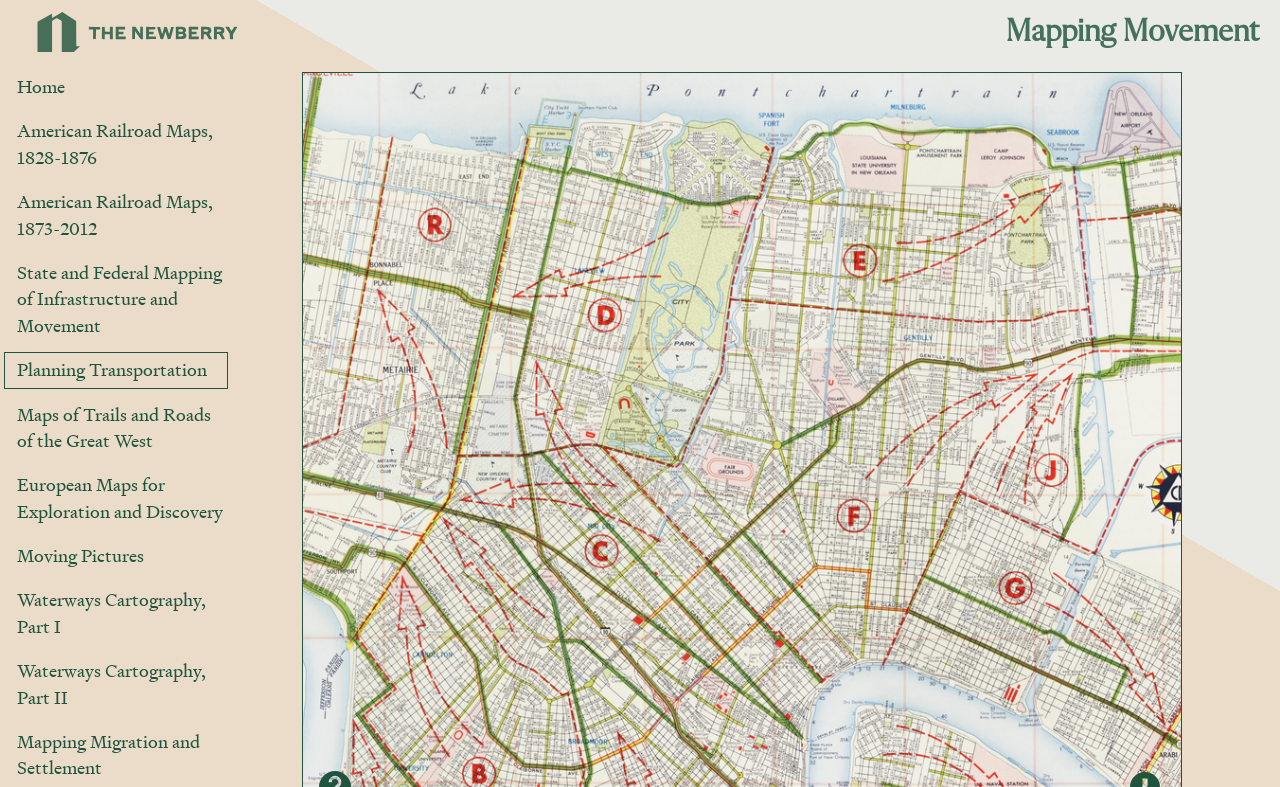Examine the image carefully and respond to the question with a detailed answer: 
Is there an image on the top left?

I examined the top left of the webpage and found an image, which is likely the Newberry Library's logo.